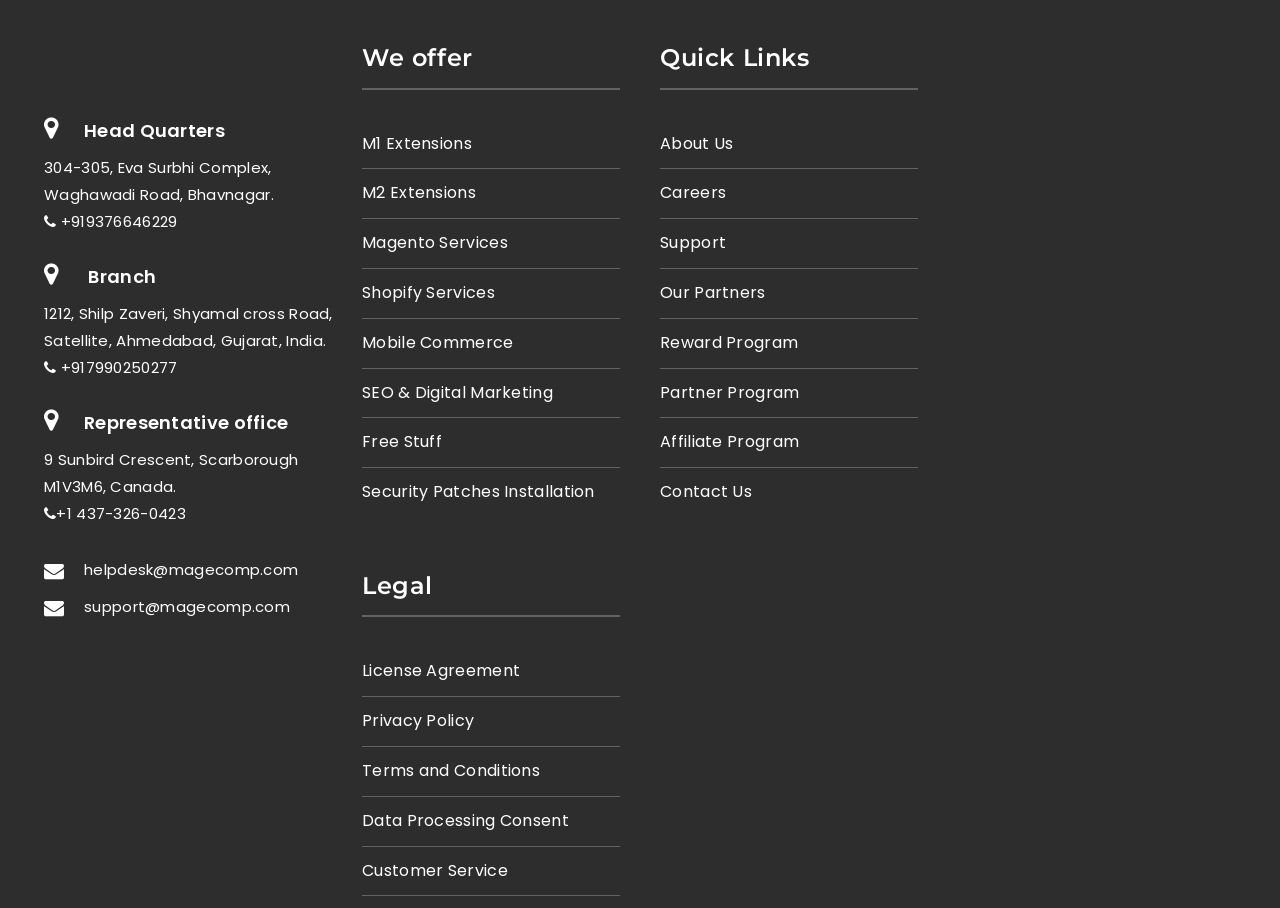Locate the bounding box coordinates of the clickable element to fulfill the following instruction: "Learn more about 'Magento Services'". Provide the coordinates as four float numbers between 0 and 1 in the format [left, top, right, bottom].

[0.283, 0.255, 0.397, 0.286]